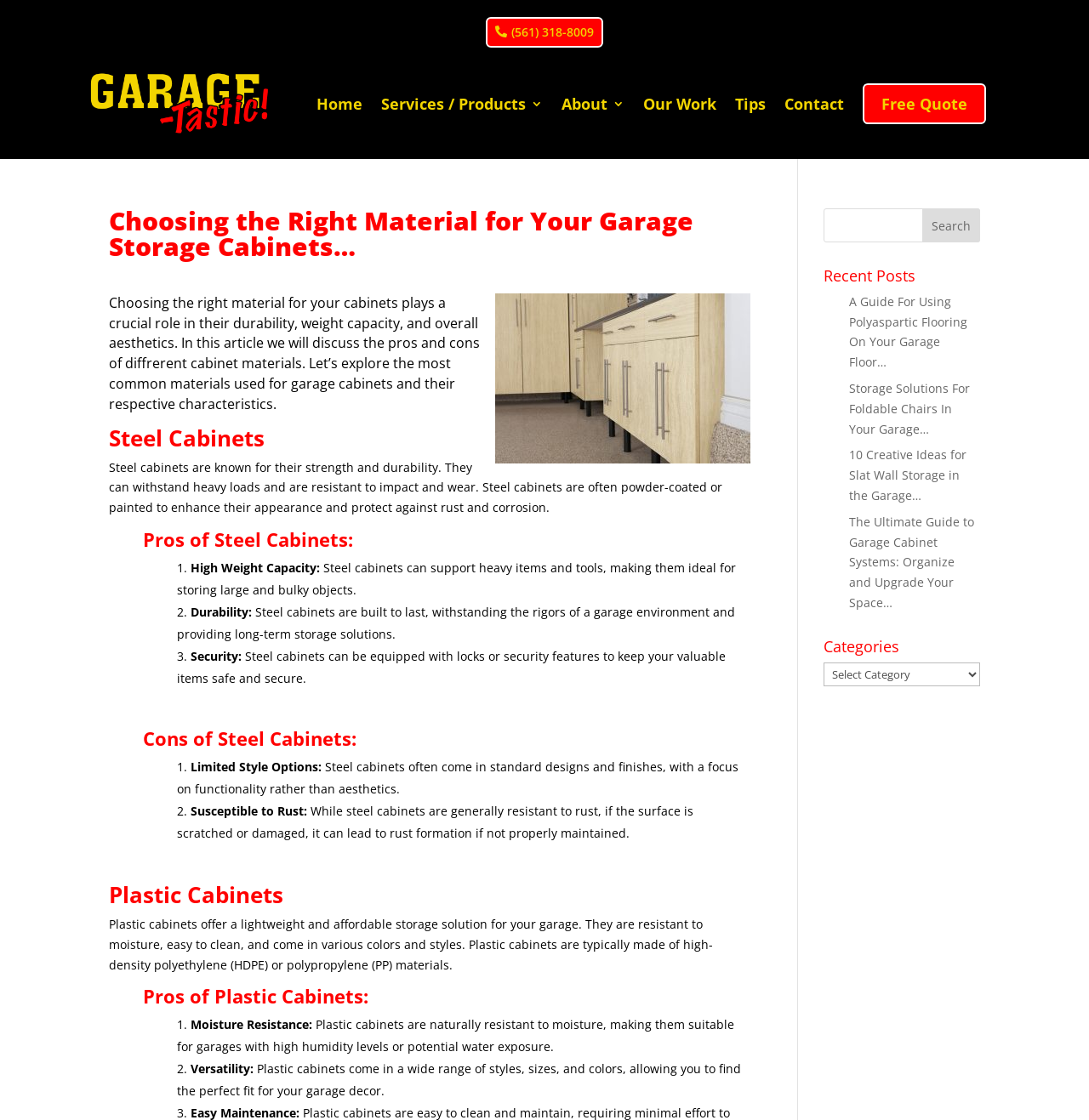Bounding box coordinates are specified in the format (top-left x, top-left y, bottom-right x, bottom-right y). All values are floating point numbers bounded between 0 and 1. Please provide the bounding box coordinate of the region this sentence describes: Services / Products

[0.35, 0.064, 0.498, 0.121]